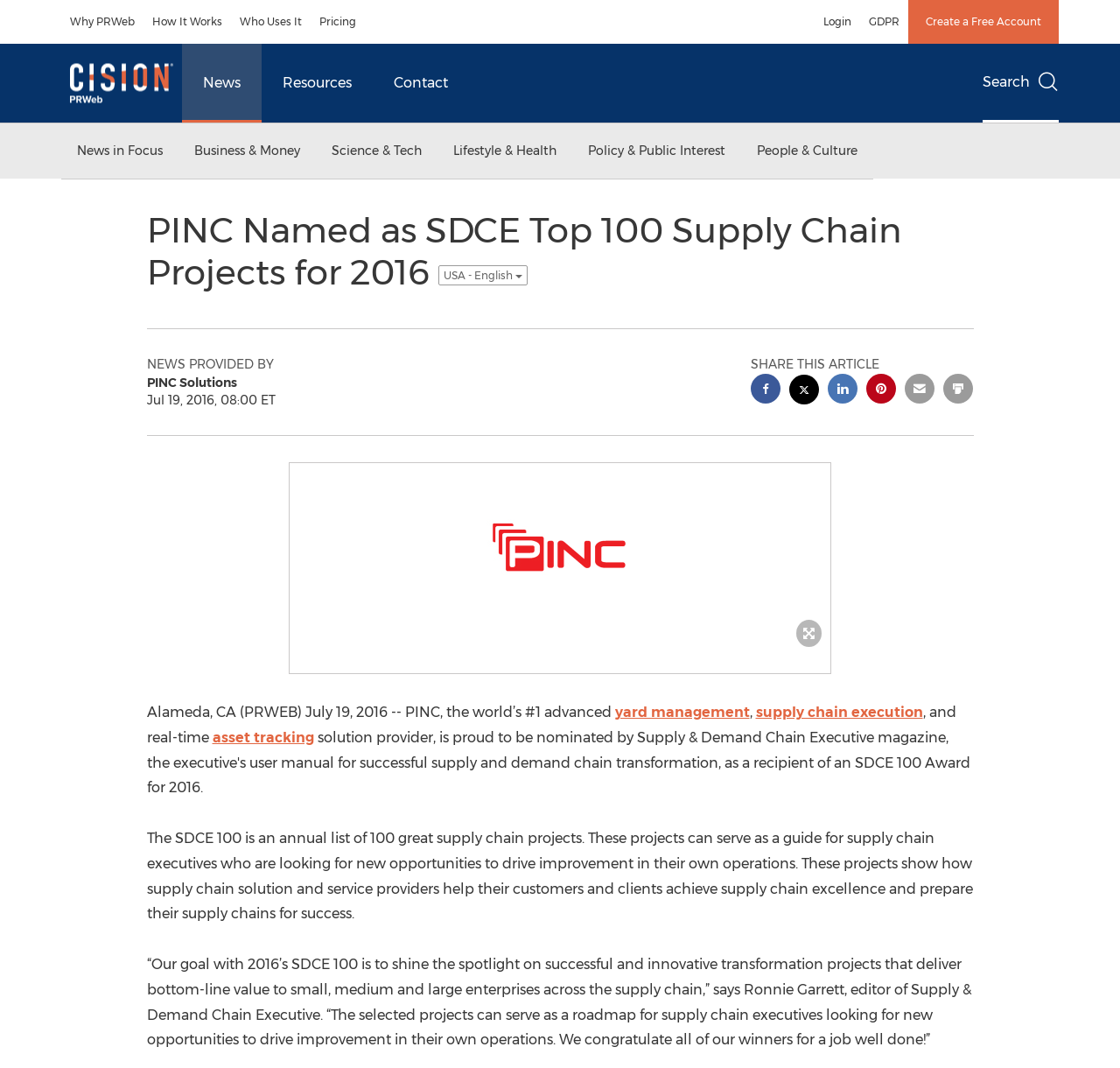Extract the bounding box coordinates of the UI element described by: "Create a Free Account". The coordinates should include four float numbers ranging from 0 to 1, e.g., [left, top, right, bottom].

[0.811, 0.0, 0.945, 0.041]